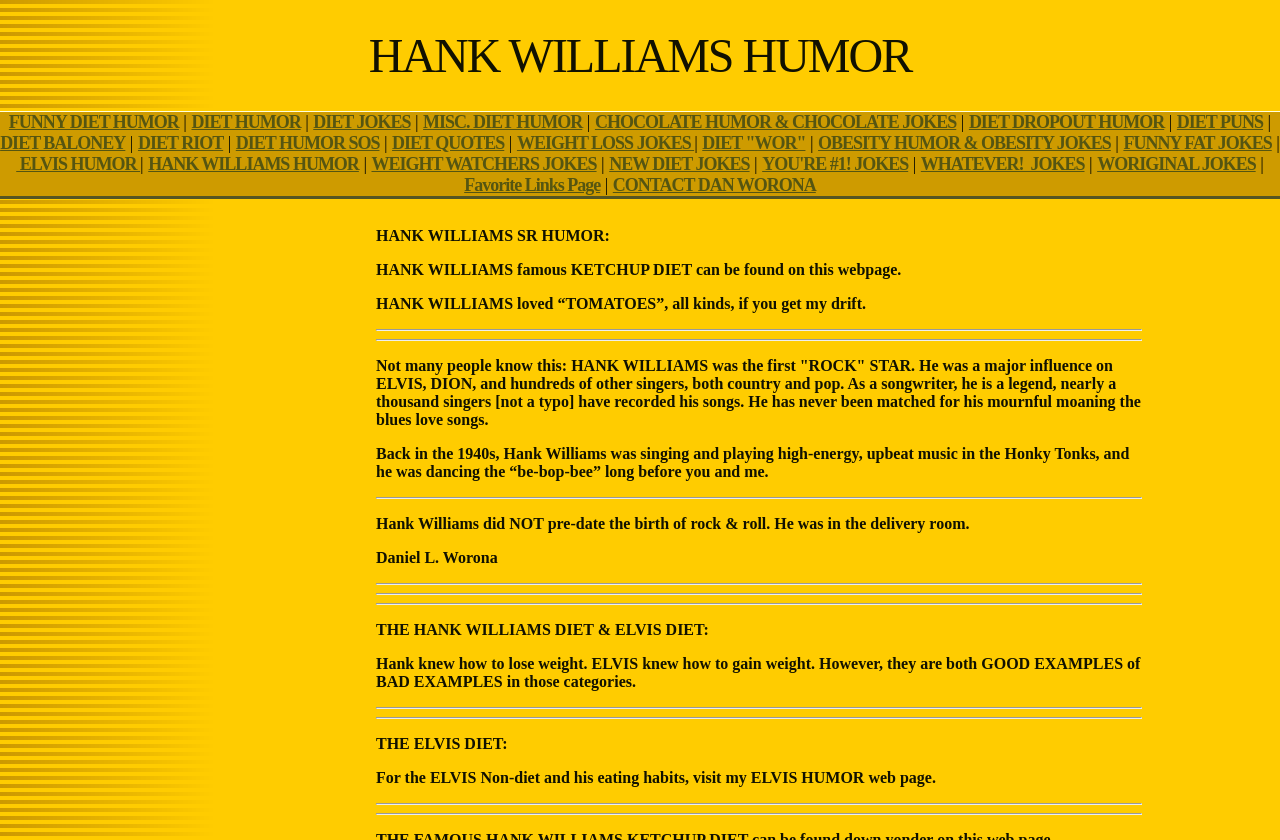Offer a detailed explanation of the webpage layout and contents.

This webpage is dedicated to Hank Williams humor, with a focus on diet humor and jokes. At the top, there is a table with a title "HANK WILLIAMS HUMOR" and a small image. Below this, there is a long list of links to various diet-related humor pages, including "FUNNY DIET HUMOR", "DIET HUMOR", "DIET JOKES", and many others. These links are arranged horizontally and take up most of the page.

To the right of the list of links, there is a small image. Below the list of links, there are several horizontal separators, followed by a block of text that reads "Hank Williams did NOT pre-date the birth of rock & roll. He was in the delivery room." This is attributed to Daniel L. Worona.

Further down the page, there are more horizontal separators, followed by a section titled "THE HANK WILLIAMS DIET & ELVIS DIET". This section contains a humorous passage about Hank Williams and Elvis Presley's eating habits, with Hank being a good example of how to lose weight and Elvis being a good example of how to gain weight.

Below this, there are more horizontal separators, followed by a section titled "THE ELVIS DIET". This section contains a brief passage about Elvis's eating habits and a link to an Elvis humor webpage.

Throughout the page, there are many horizontal separators, which divide the different sections of the page. The overall layout is dense and text-heavy, with many links and blocks of text.